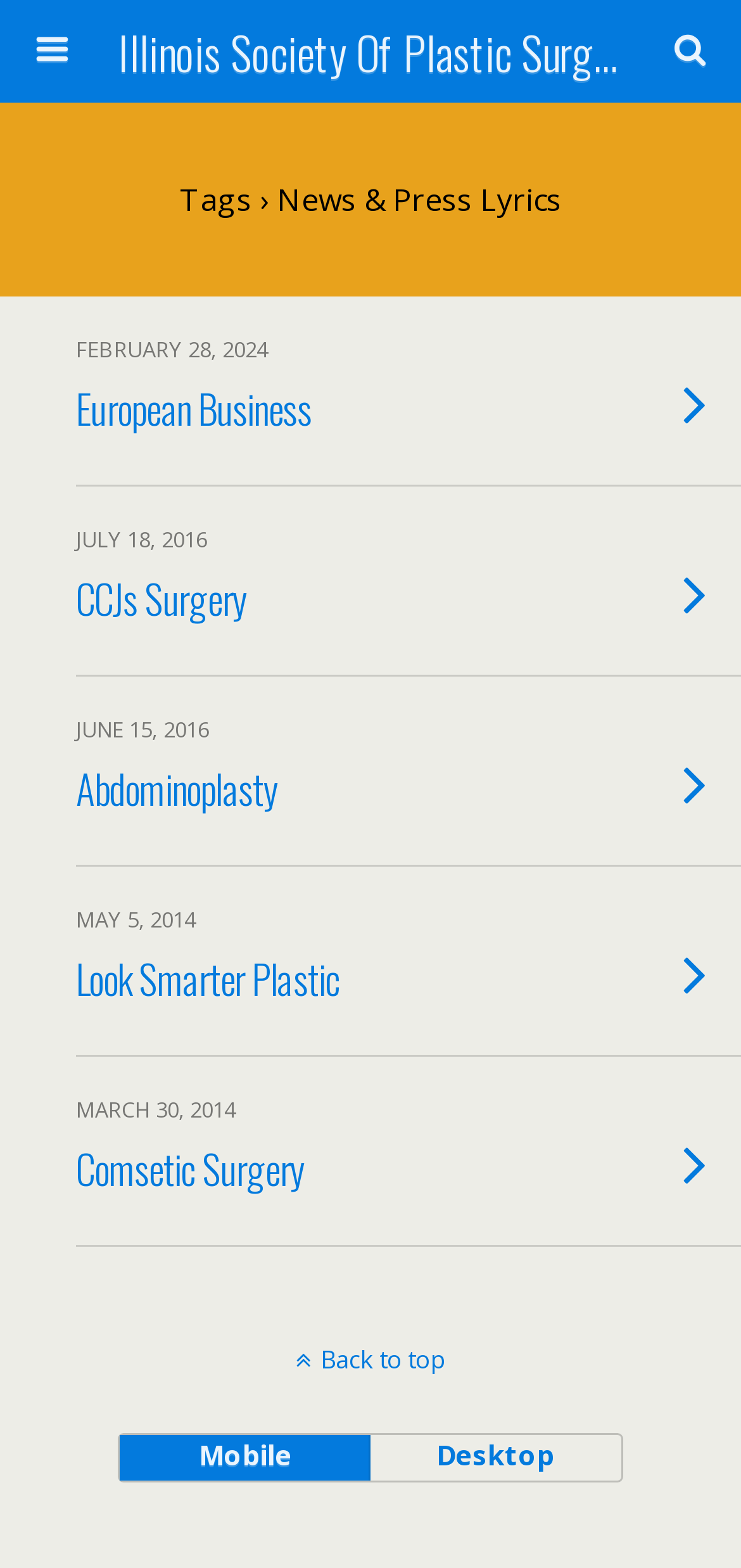Given the webpage screenshot and the description, determine the bounding box coordinates (top-left x, top-left y, bottom-right x, bottom-right y) that define the location of the UI element matching this description: Back to top

[0.0, 0.856, 1.0, 0.878]